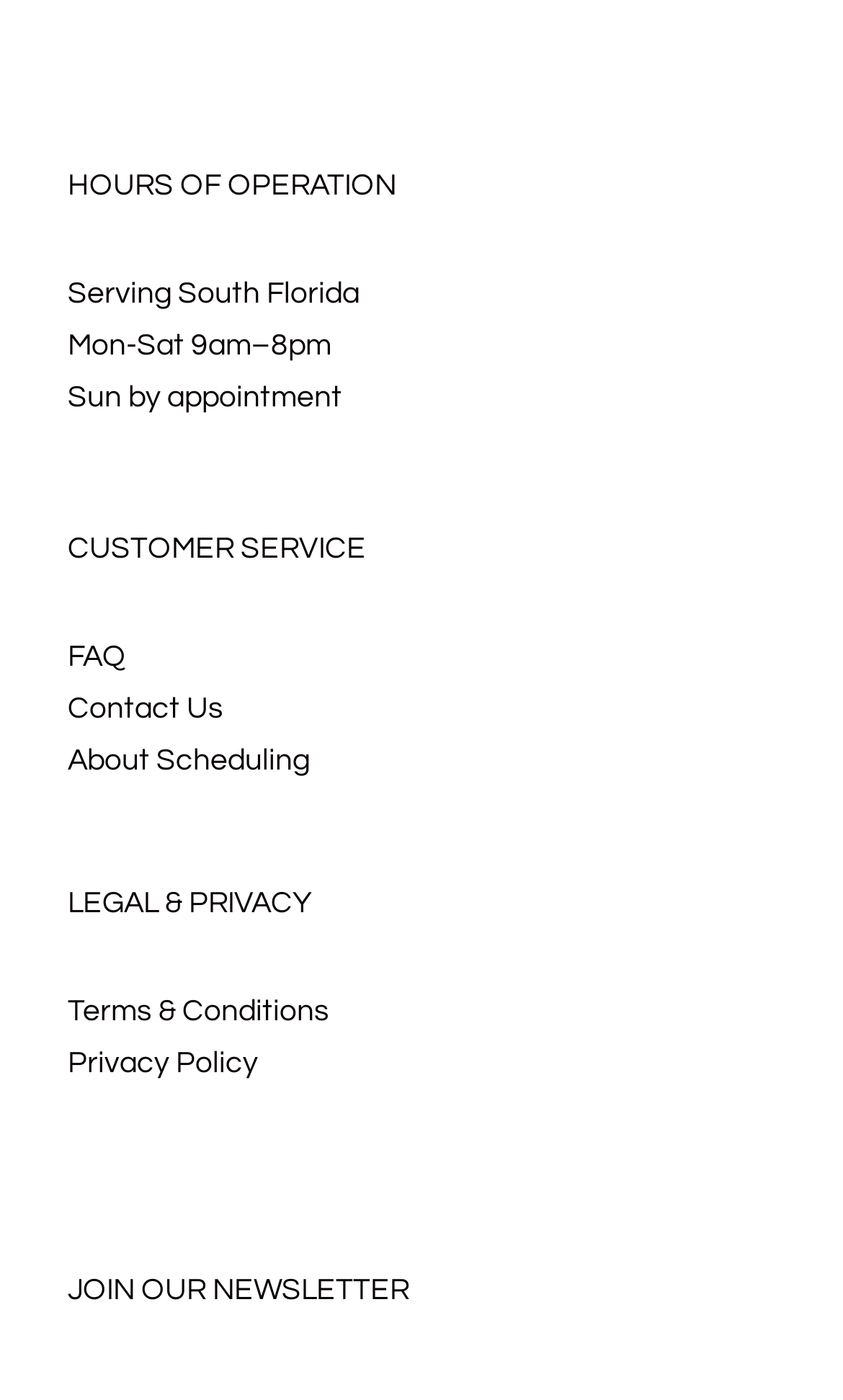Locate the bounding box coordinates of the element to click to perform the following action: 'Read terms and conditions'. The coordinates should be given as four float values between 0 and 1, in the form of [left, top, right, bottom].

[0.08, 0.707, 0.92, 0.737]